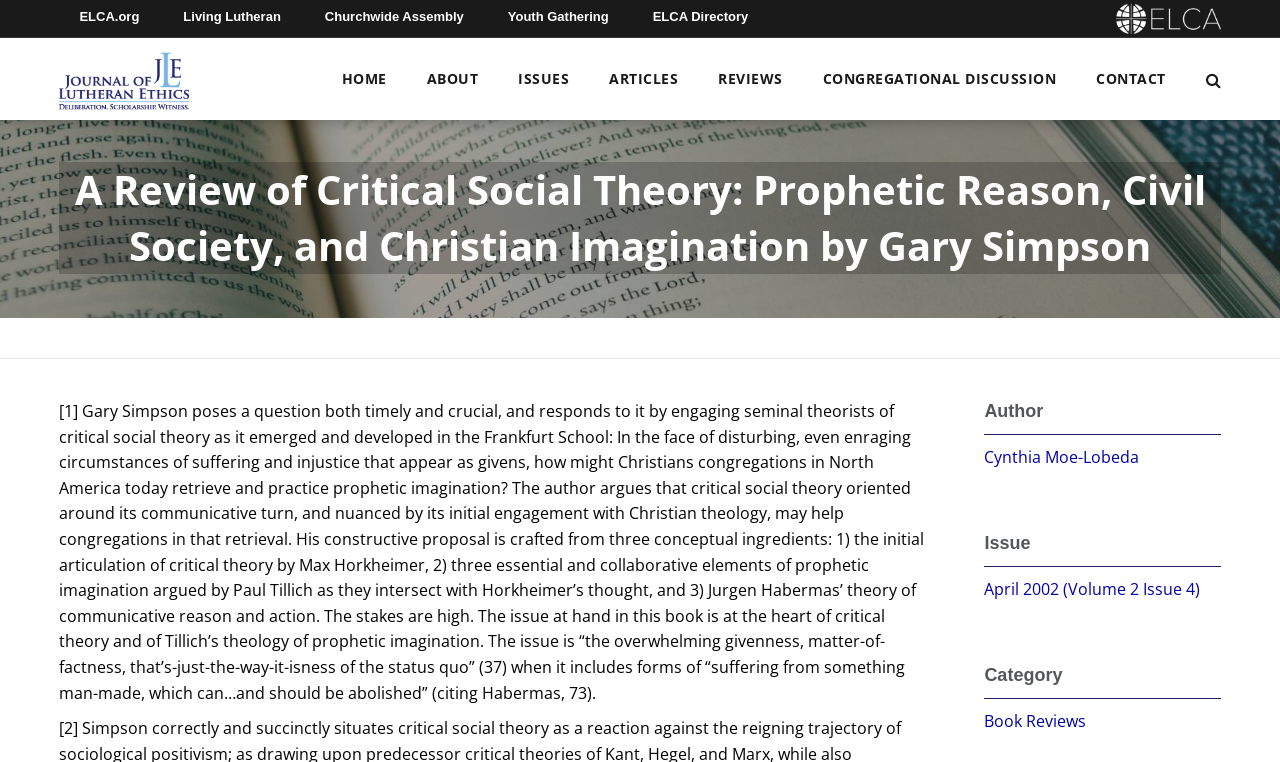Find the bounding box of the web element that fits this description: "alt="Journal of Lutheran Ethics Logo"".

[0.046, 0.089, 0.148, 0.118]